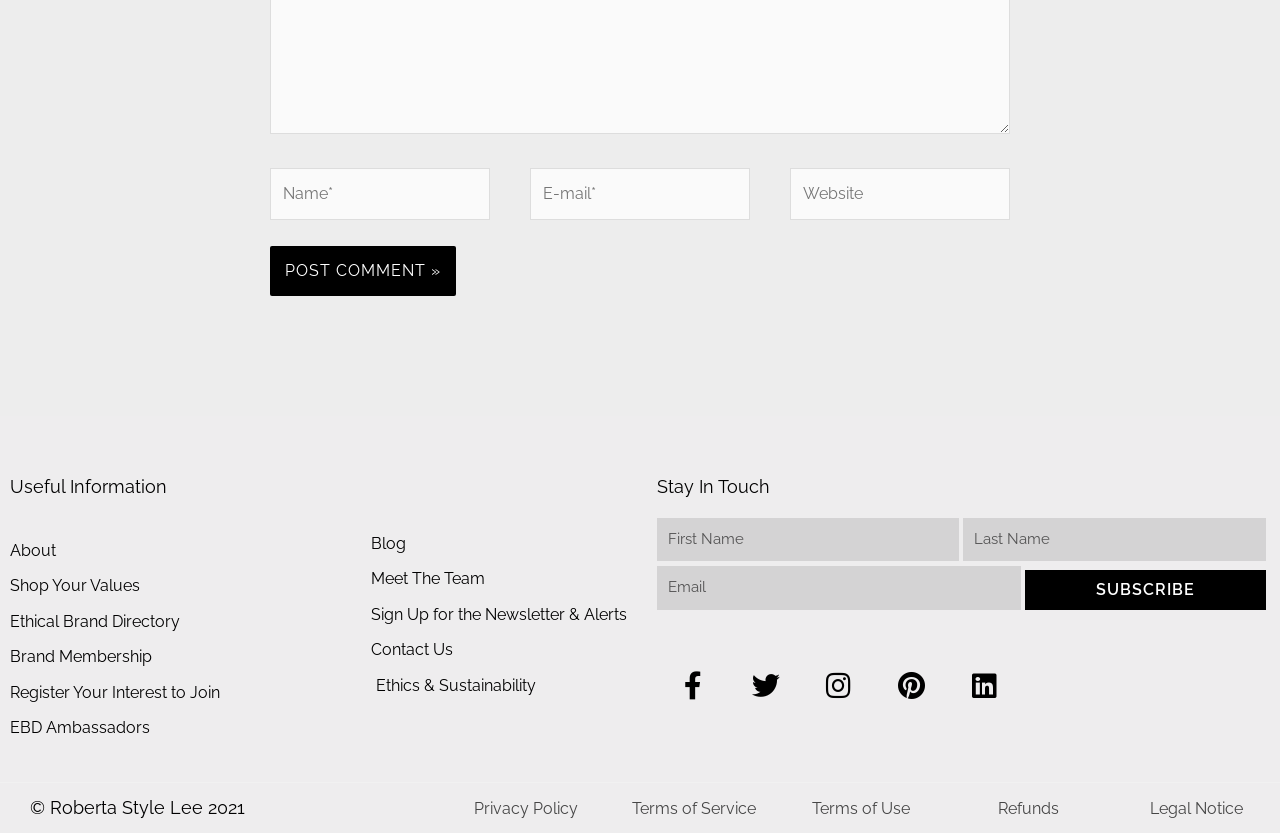Respond to the following query with just one word or a short phrase: 
What is the required information to subscribe to the newsletter?

First Name, Last Name, and Email